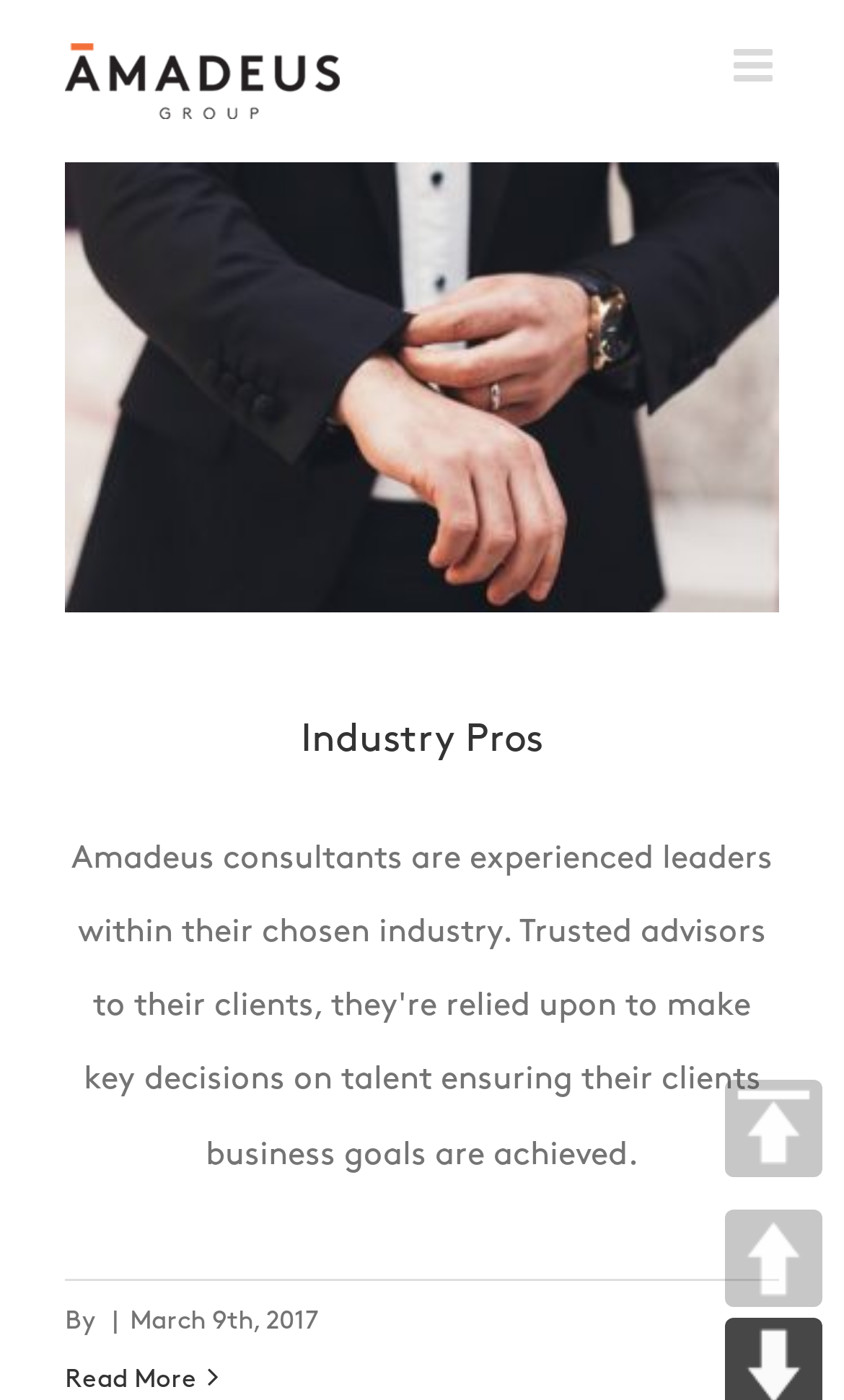What is the purpose of the 'UP' button?
Ensure your answer is thorough and detailed.

The 'UP' button is located at the bottom right corner of the webpage, with a bounding box of [0.859, 0.864, 0.974, 0.934]. Its purpose is likely to allow users to scroll up the webpage, possibly to return to the top of the page or to navigate to a previous section.